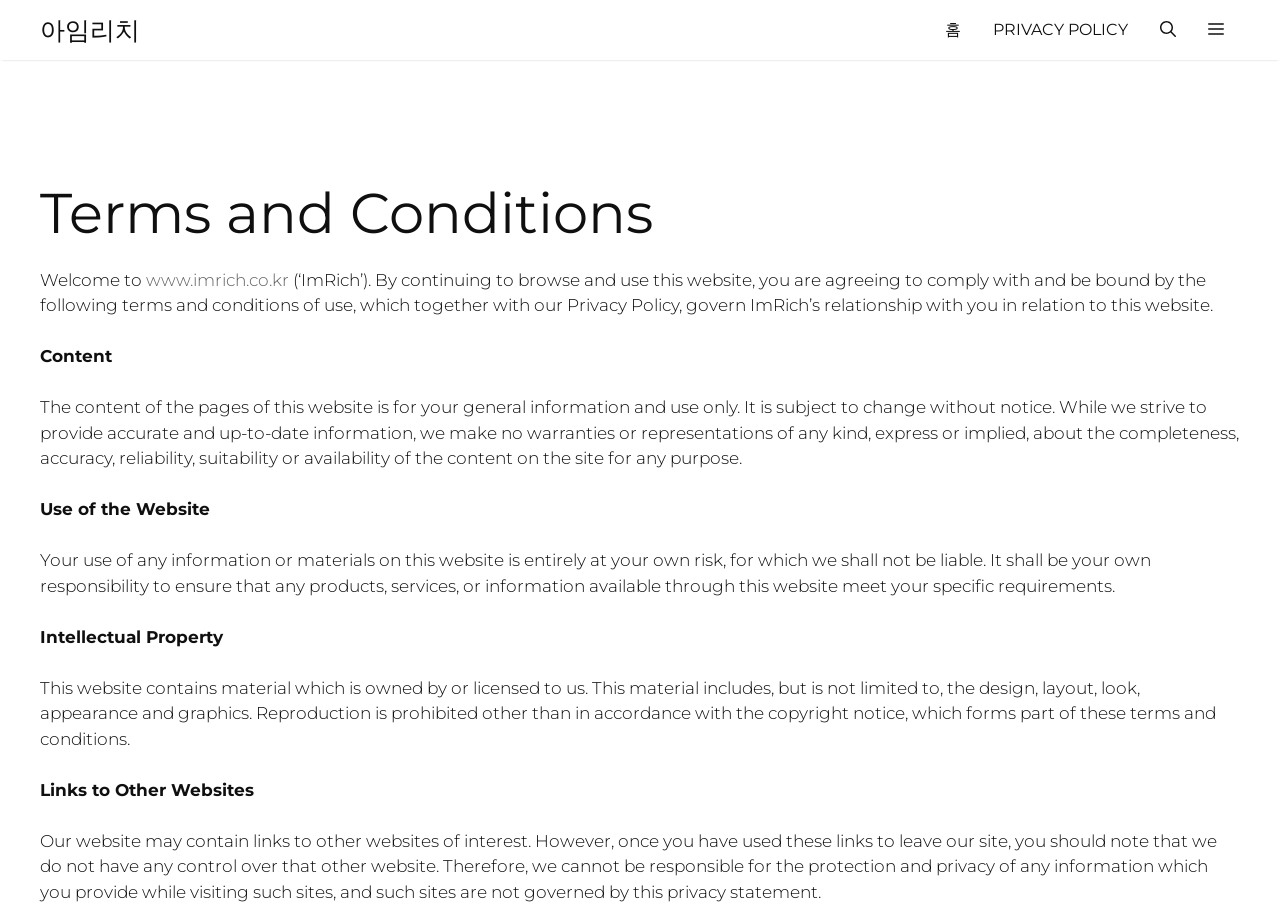What happens when you leave the website through a link?
Look at the image and respond to the question as thoroughly as possible.

The consequence of leaving the website through a link can be found in the text 'Therefore, we cannot be responsible for the protection and privacy of any information which you provide while visiting such sites, and such sites are not governed by this privacy statement.' which implies that once you leave the website through a link, the website has no control over the other website and cannot be responsible for the protection and privacy of the user's information.